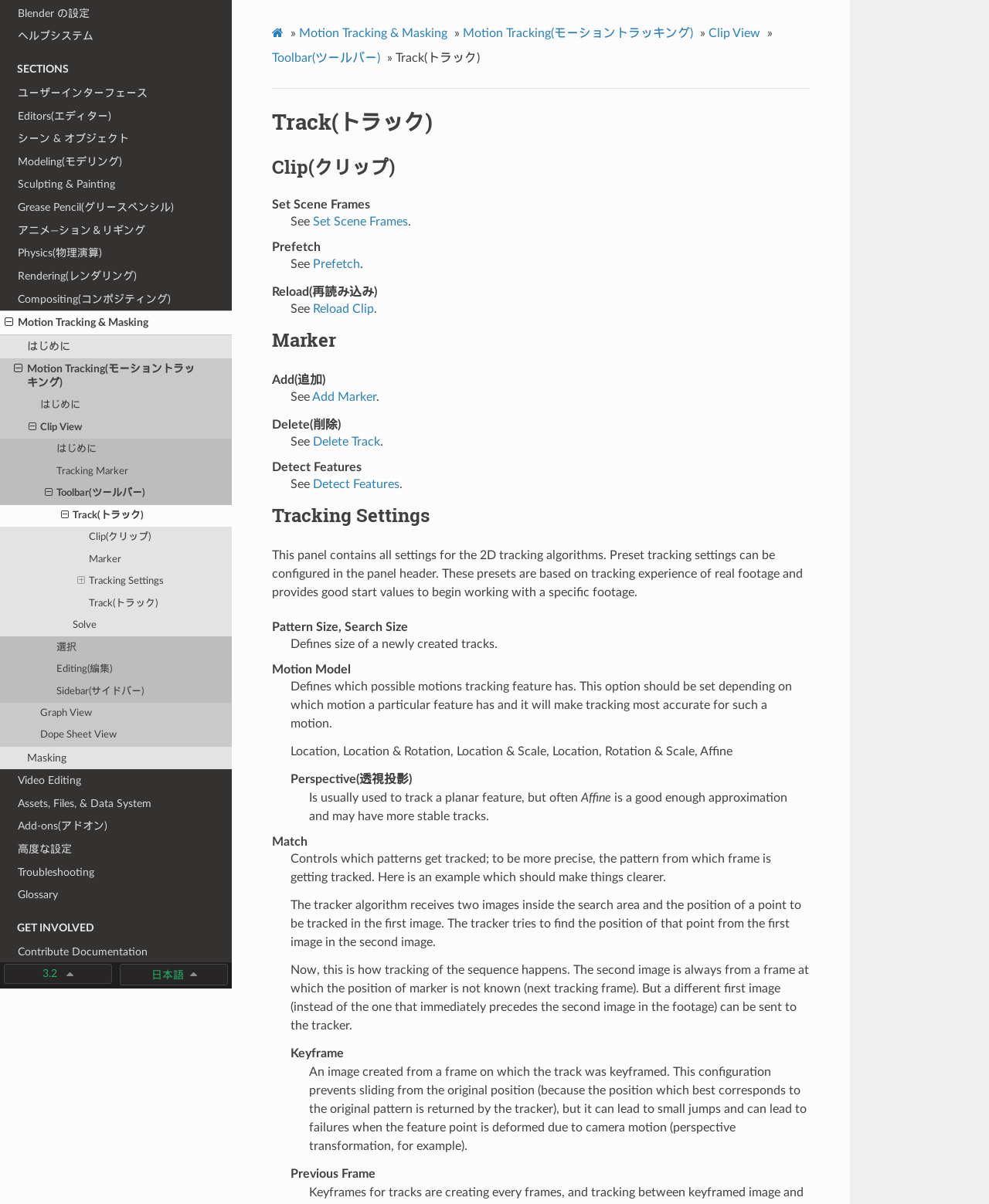What is the first link in the SECTIONS category?
Respond to the question with a single word or phrase according to the image.

Blender の設定